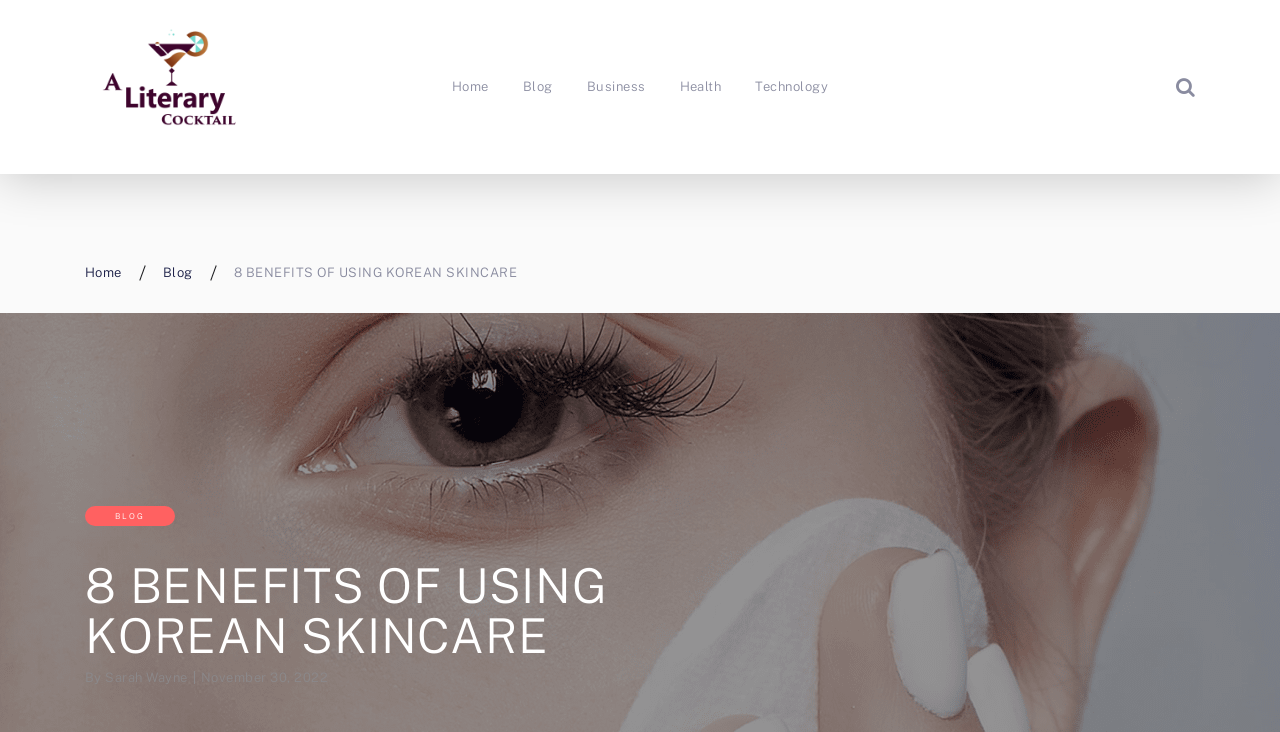Locate the bounding box coordinates of the element that should be clicked to fulfill the instruction: "Book now".

None